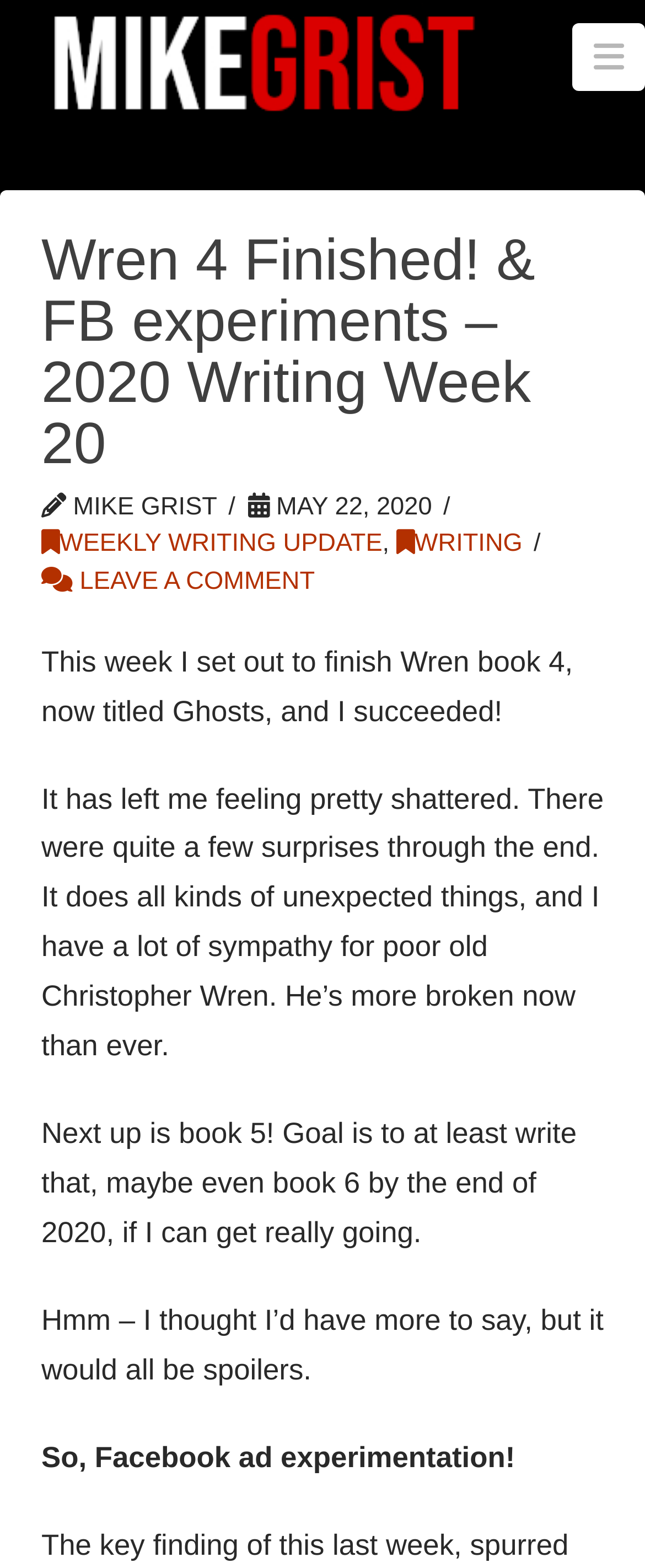From the webpage screenshot, predict the bounding box coordinates (top-left x, top-left y, bottom-right x, bottom-right y) for the UI element described here: parent_node: Navigation

[0.0, 0.002, 0.744, 0.079]